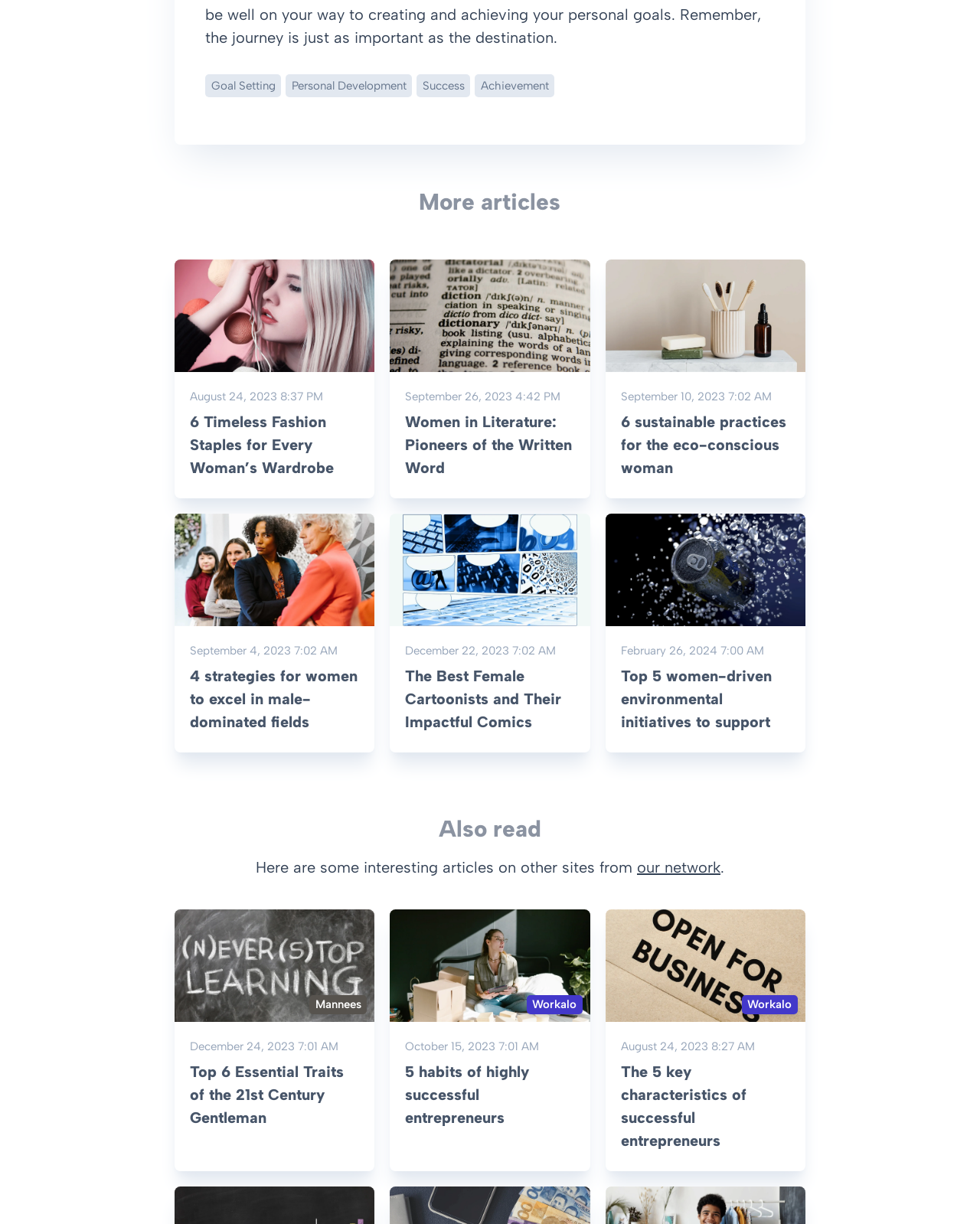What is the theme of the articles listed under 'Also read'?
Answer the question with as much detail as you can, using the image as a reference.

The articles listed under 'Also read' appear to be related to personal growth and development, with topics such as entrepreneurship, gentlemanly traits, and success. These articles are likely intended to provide additional resources and insights for readers interested in self-improvement.